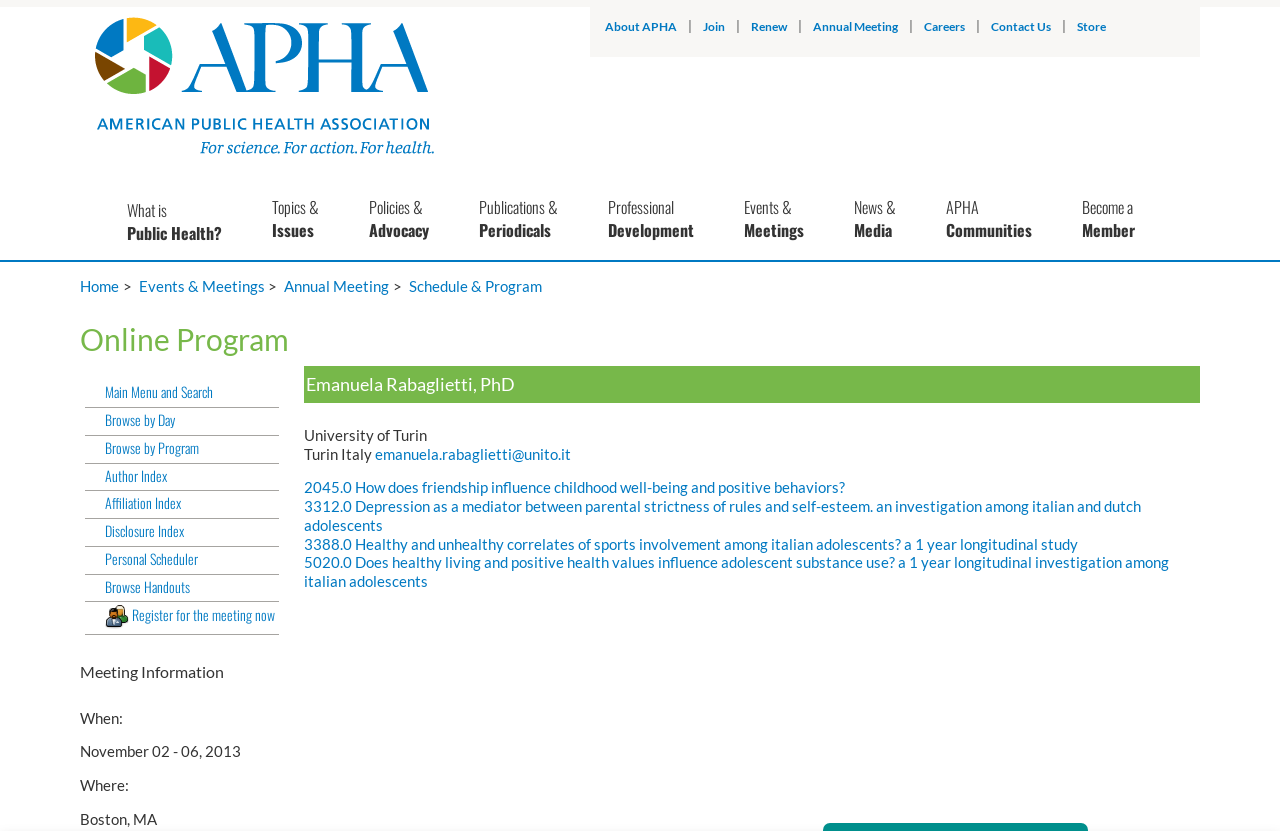Could you provide the bounding box coordinates for the portion of the screen to click to complete this instruction: "Check 'old movies Bollywood'"?

None